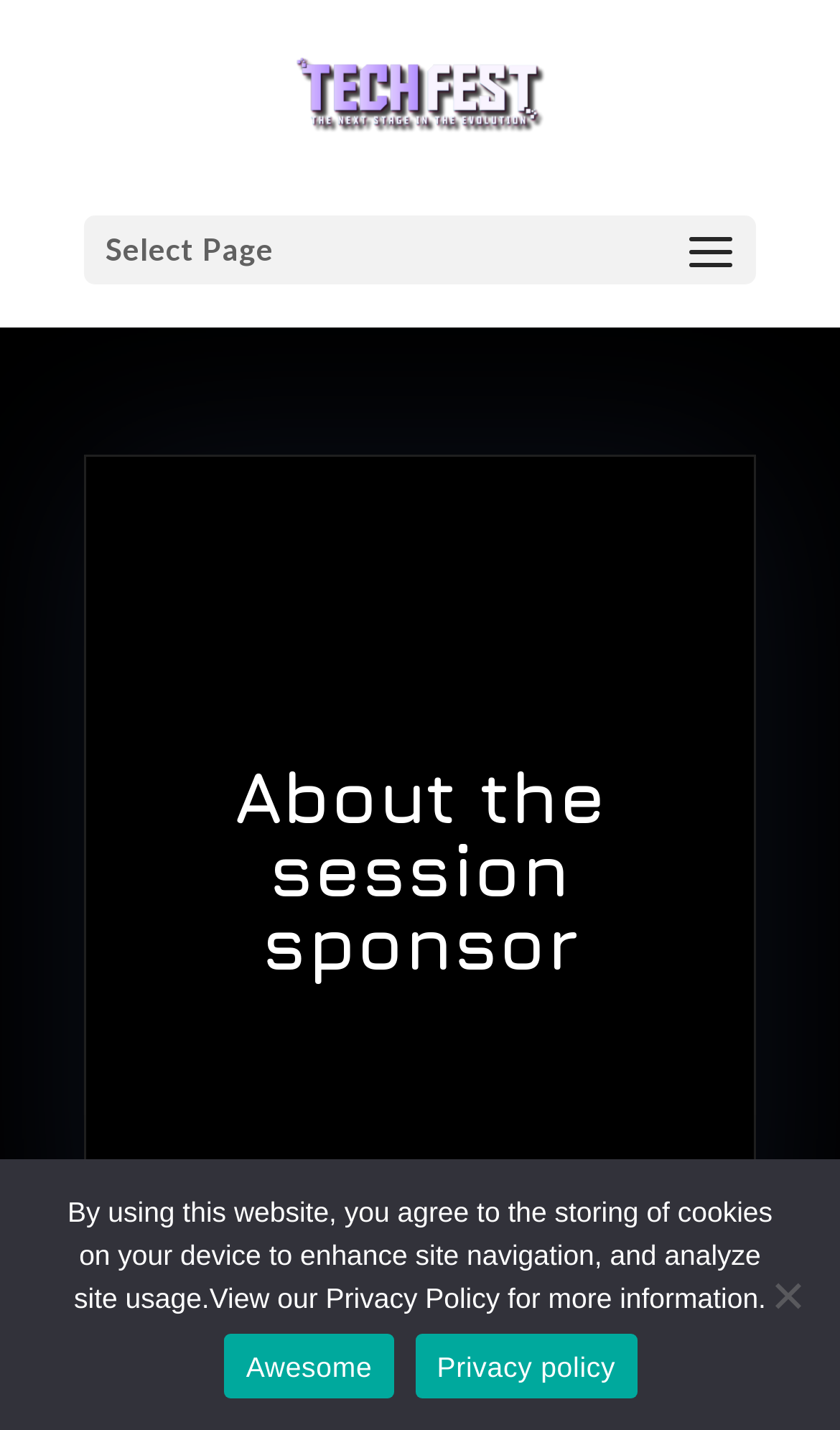Determine the bounding box of the UI element mentioned here: "Awesome". The coordinates must be in the format [left, top, right, bottom] with values ranging from 0 to 1.

[0.267, 0.933, 0.469, 0.978]